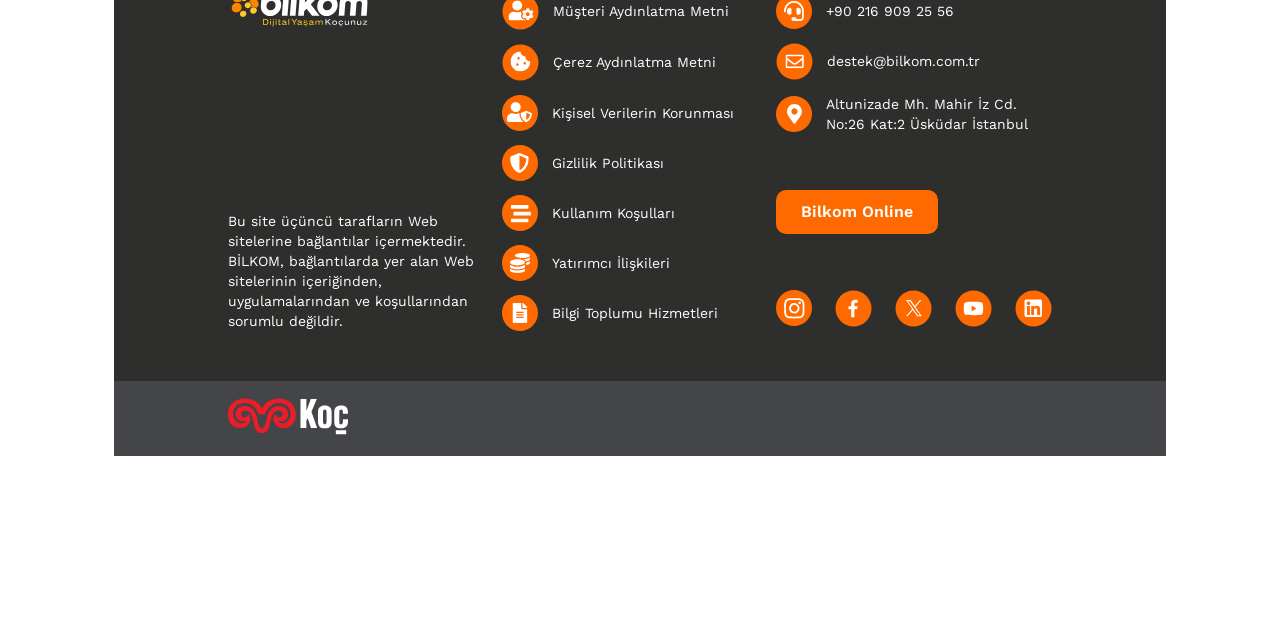Calculate the bounding box coordinates for the UI element based on the following description: "destek@bilkom.com.tr". Ensure the coordinates are four float numbers between 0 and 1, i.e., [left, top, right, bottom].

[0.606, 0.067, 0.822, 0.125]